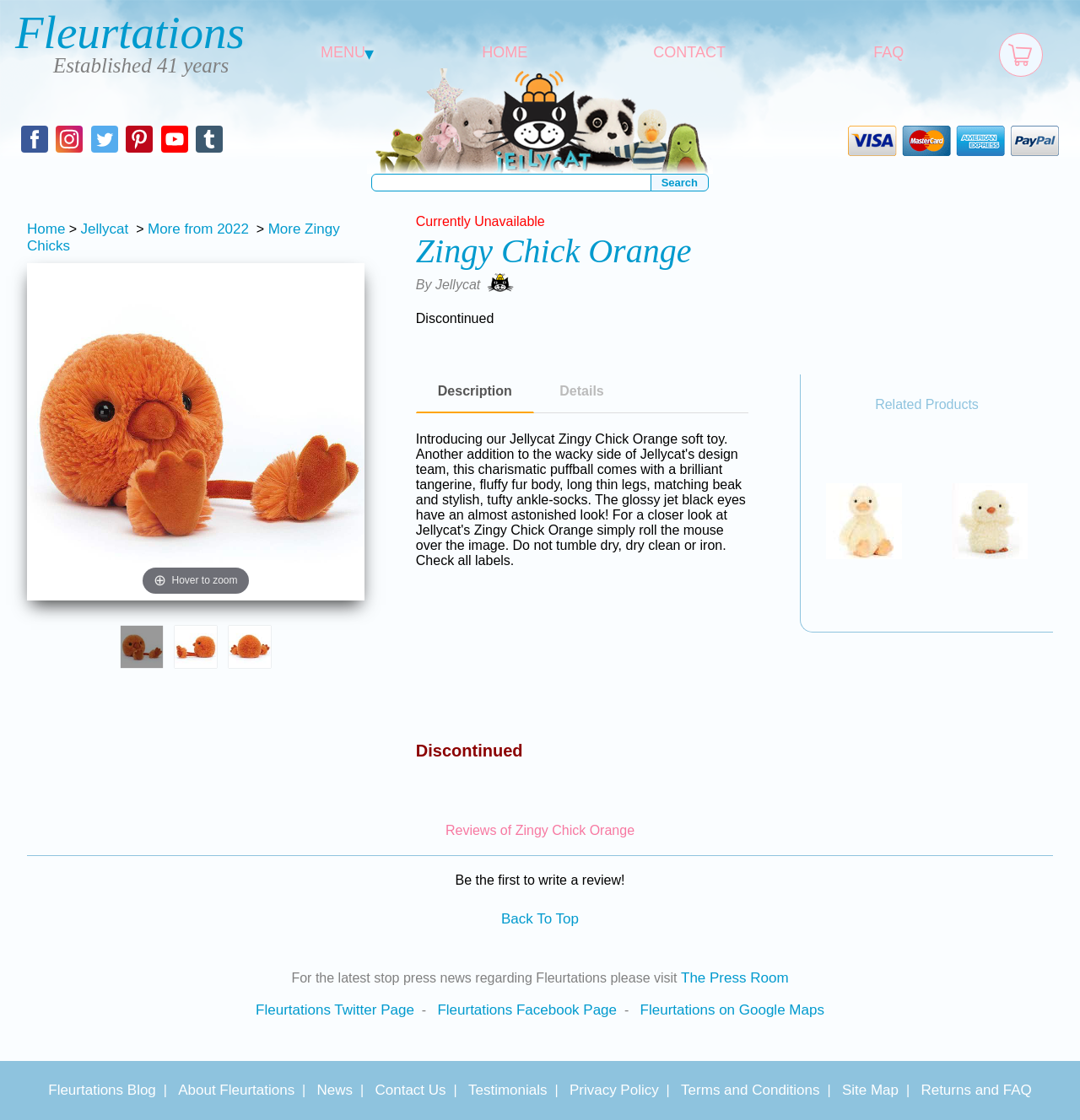Please provide the bounding box coordinates for the element that needs to be clicked to perform the instruction: "Search for a product". The coordinates must consist of four float numbers between 0 and 1, formatted as [left, top, right, bottom].

[0.602, 0.155, 0.656, 0.171]